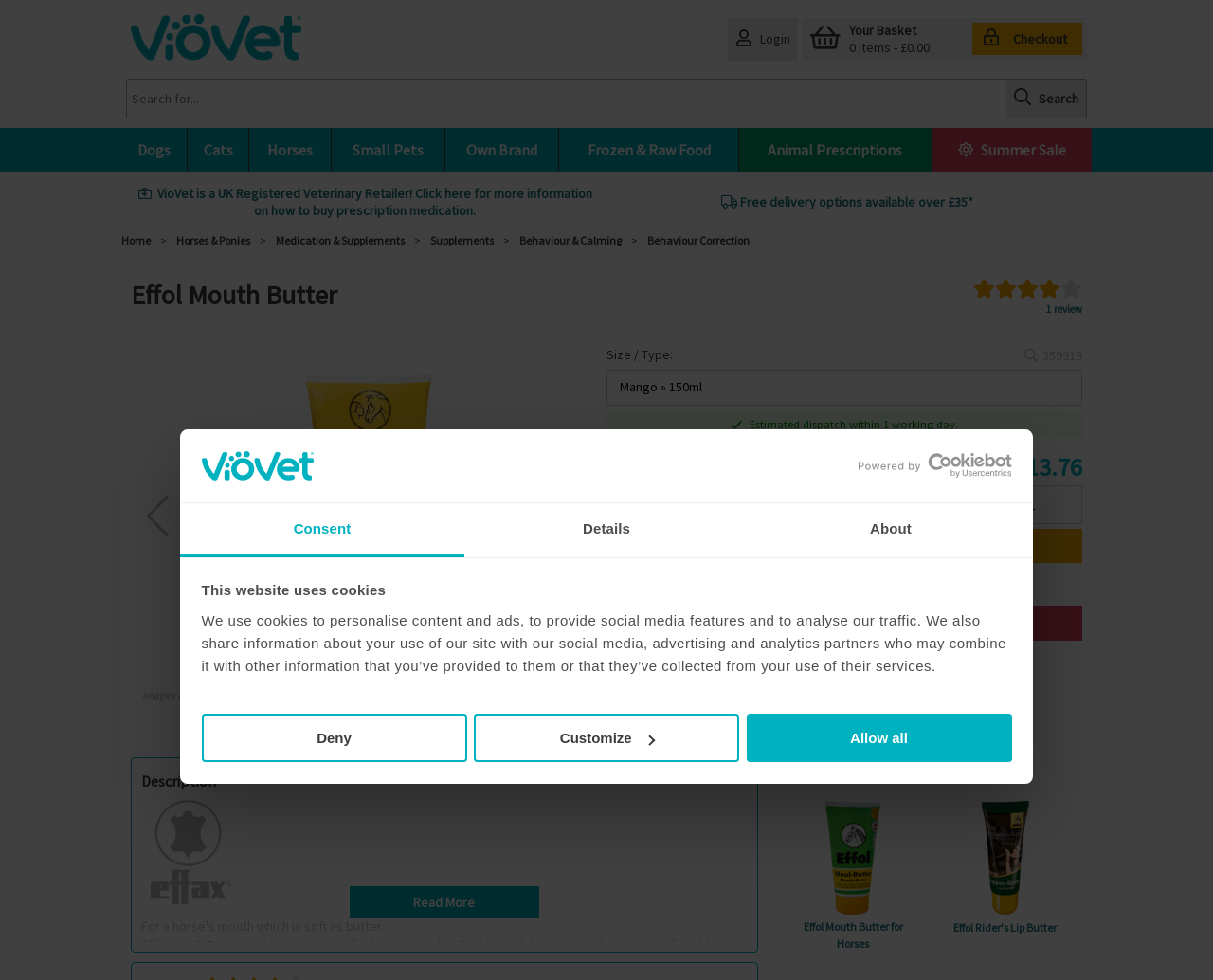Give an in-depth explanation of the webpage layout and content.

This webpage is an e-commerce product page for Effol Mouth Butter, a product for horses. At the top, there is a dialog box informing users about the website's use of cookies, with a logo and links to consent, details, and about pages. Below this, there is a navigation menu with links to various categories, including dogs, cats, horses, and small pets.

On the left side, there is a search bar with a button, and below it, there are links to the website's home page, horses and ponies, medication and supplements, and behavior and calming products. On the right side, there is a section displaying the product's details, including its name, rating, and price.

The product image is displayed prominently, with a carousel of images below it. There are buttons to navigate through the images, and a section displaying the product's size and type options. Below this, there is a section with information about the product, including its estimated dispatch time, price, and quantity options.

Users can add the product to their basket or sign up for regular delivery. There is also a section with related products, including Effol Mouth Butter for Horses and Effol Rider's Lip Butter, each with its own image and link.

At the bottom of the page, there is a description section with a "Read More" button, and an image of the Effax brand.